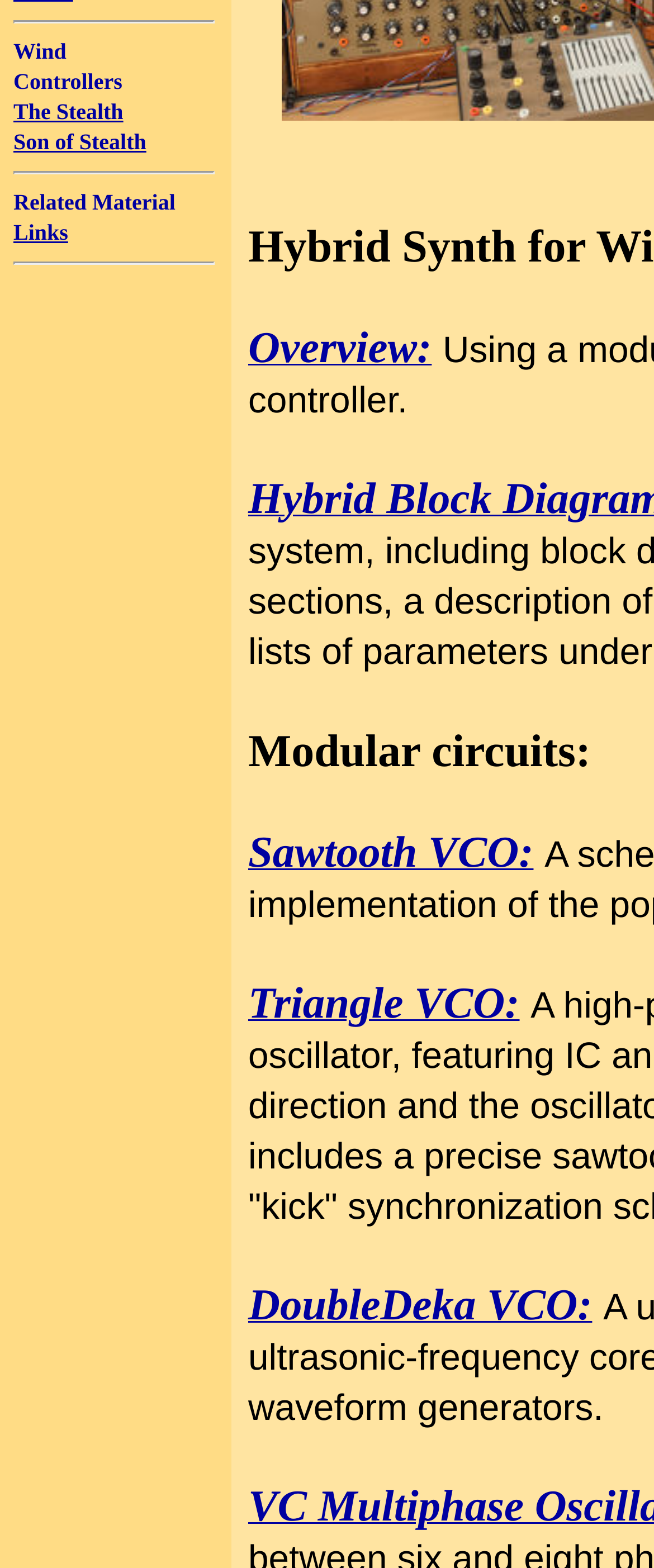Predict the bounding box coordinates of the UI element that matches this description: "Sawtooth VCO:". The coordinates should be in the format [left, top, right, bottom] with each value between 0 and 1.

[0.379, 0.539, 0.816, 0.557]